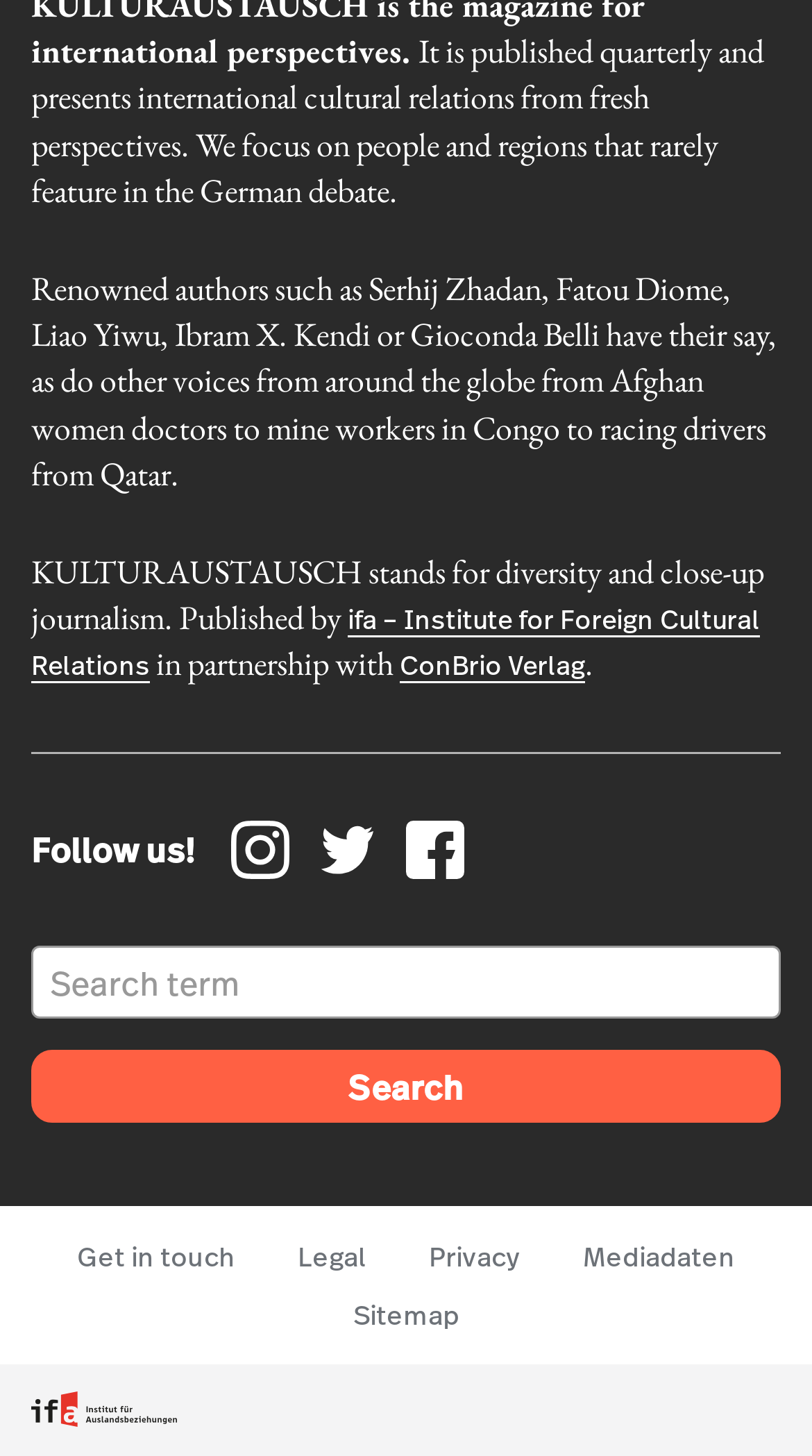Locate the bounding box of the UI element described by: "alt="Logo Institut für Auslandsbeziehungen"" in the given webpage screenshot.

[0.038, 0.937, 0.218, 0.999]